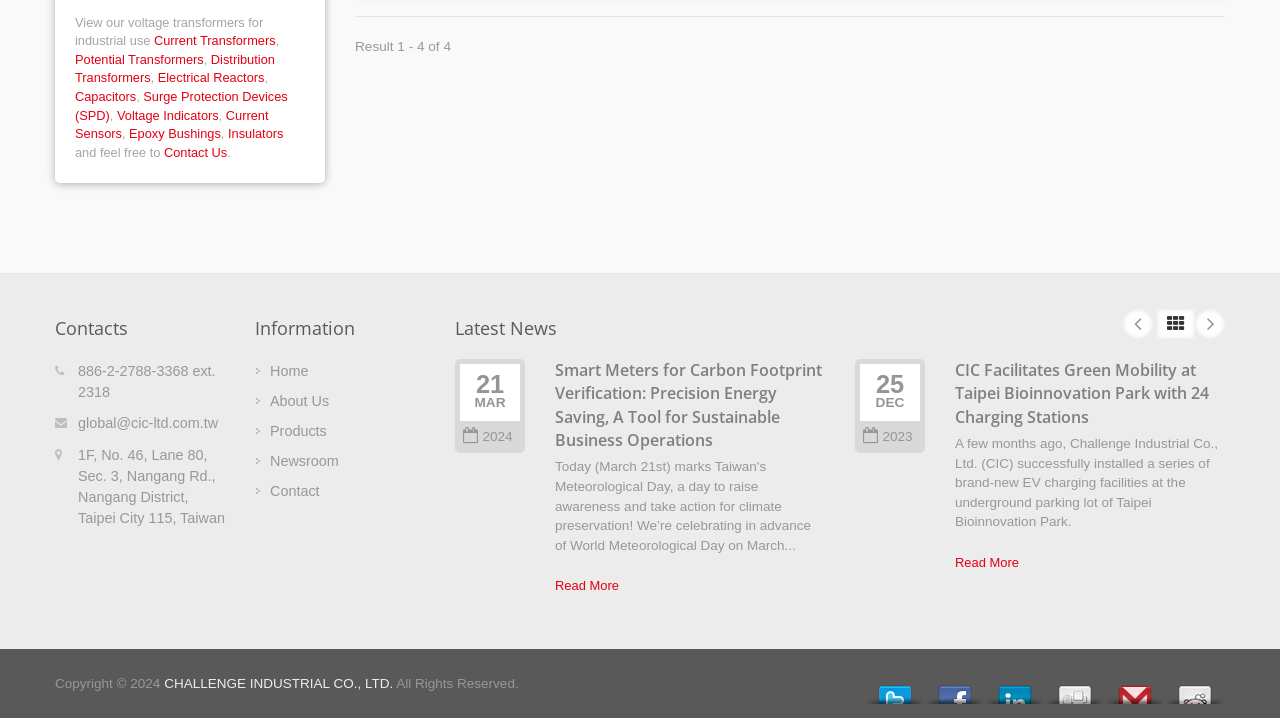Please locate the bounding box coordinates for the element that should be clicked to achieve the following instruction: "Read more about CIC participates at Philippines’s 2023 IIEE Annual Convention and Sponsors Student Summit". Ensure the coordinates are given as four float numbers between 0 and 1, i.e., [left, top, right, bottom].

[0.121, 0.767, 0.171, 0.801]